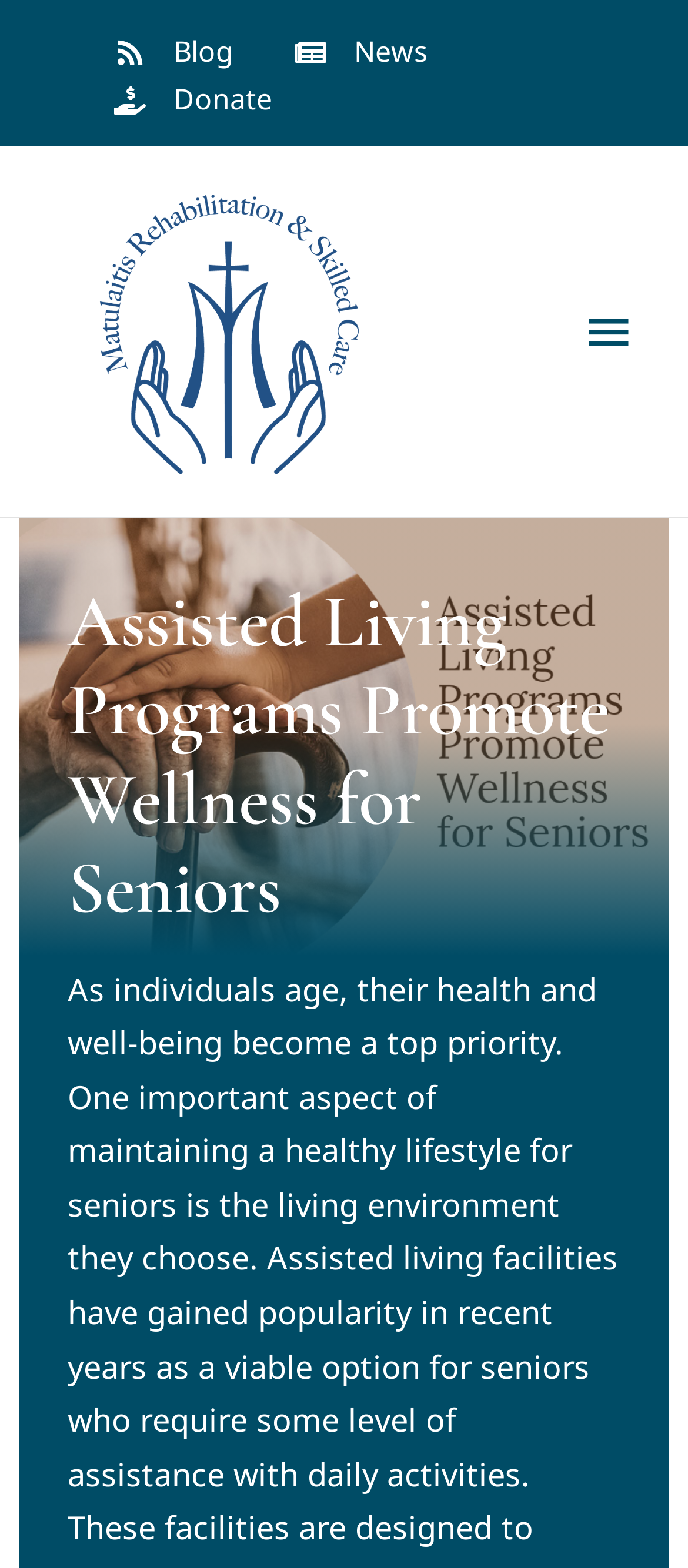What is the purpose of the 'Toggle Navigation' button?
Answer the question with as much detail as possible.

I found the 'Toggle Navigation' button by looking at the link element with the description 'Toggle Navigation  '. The button is likely to be used to expand or collapse the menu, as it is a common functionality associated with such buttons.